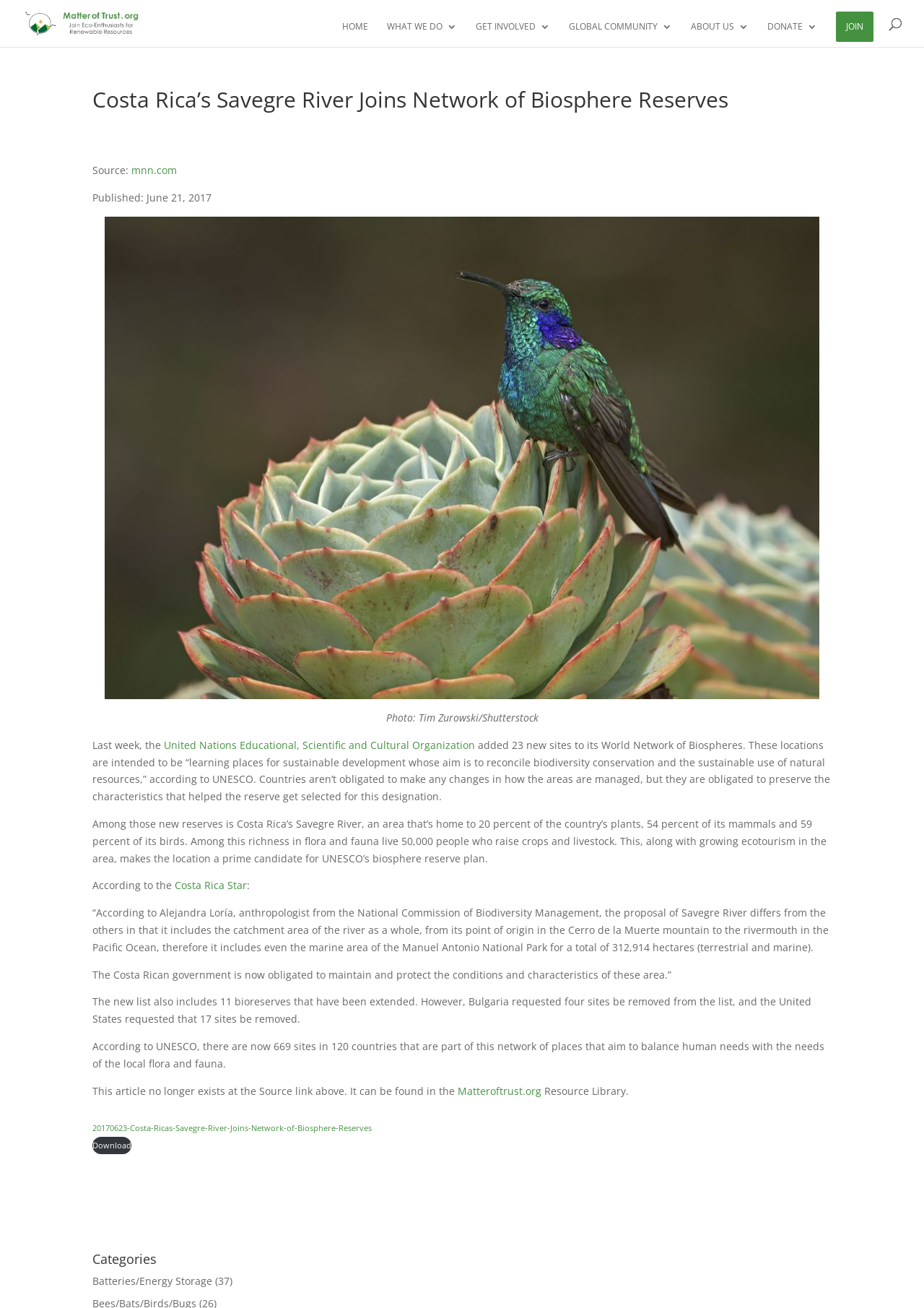What is the name of the organization that manages the National Commission of Biodiversity?
Please look at the screenshot and answer in one word or a short phrase.

Alejandra Loría